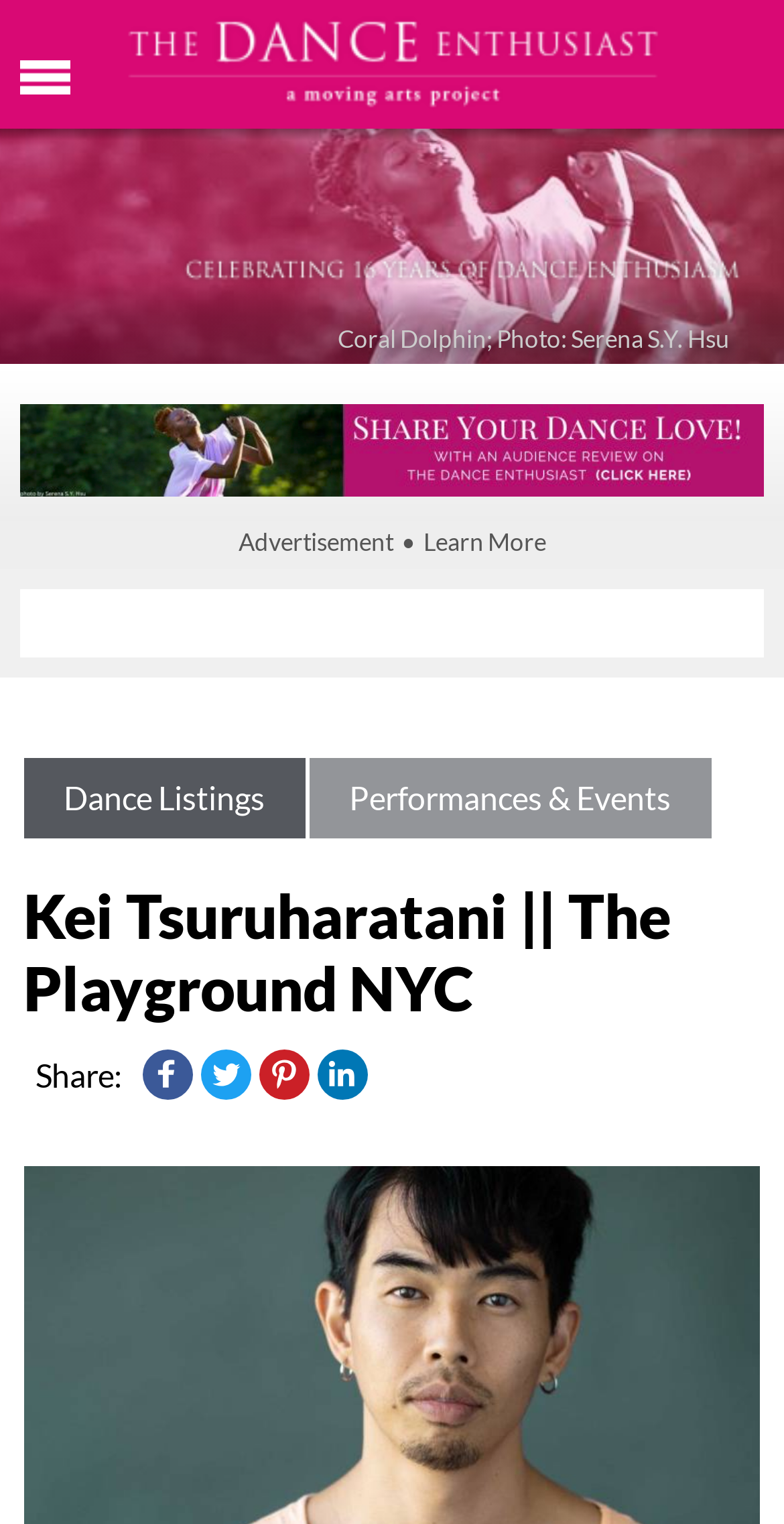What is the venue of the event?
Provide a fully detailed and comprehensive answer to the question.

The venue of the event is obtained from the meta description, which mentions that the event is online and will be held on ZOOM.